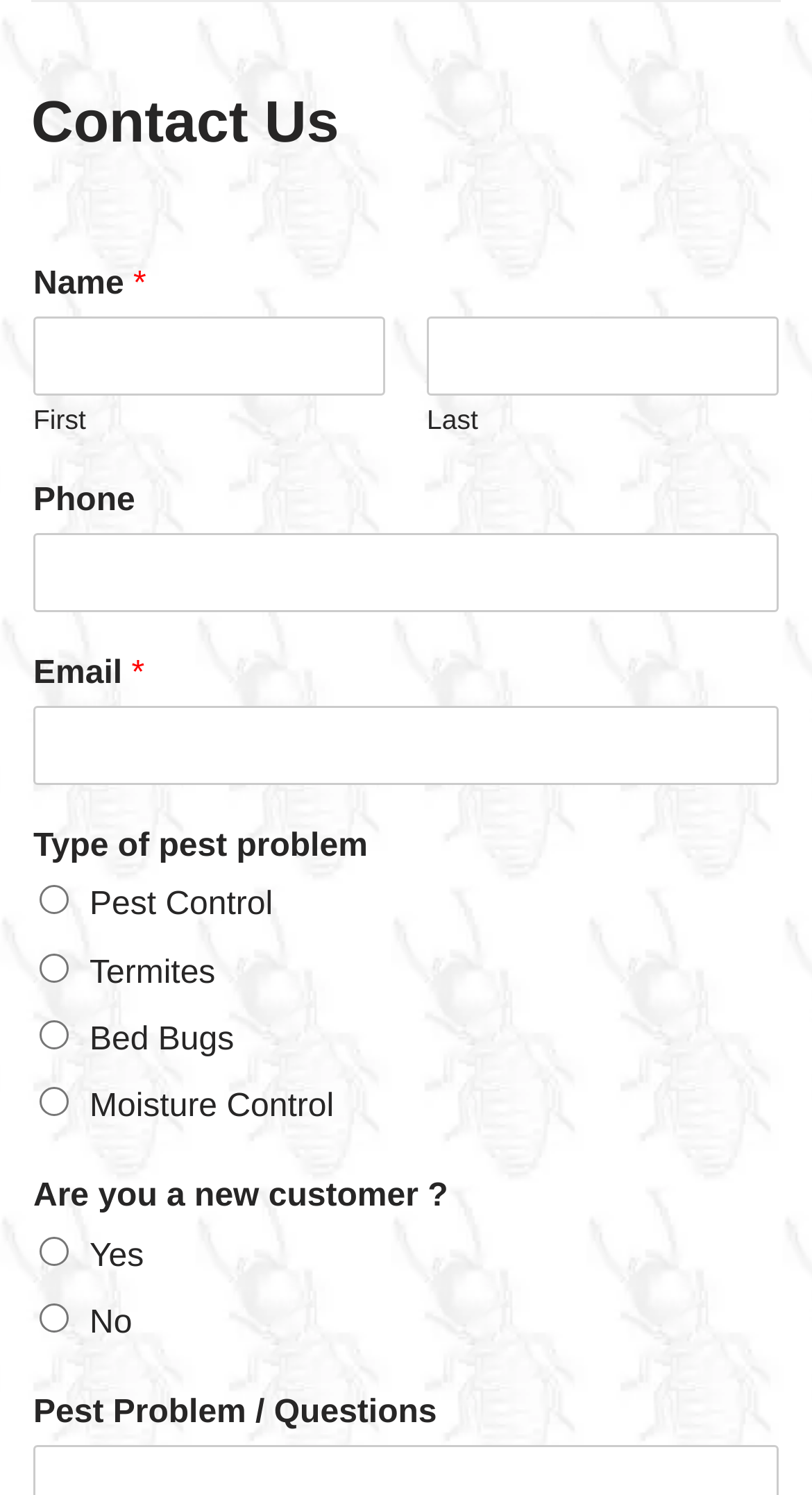What is the purpose of the radio buttons under 'Type of pest problem'?
Using the screenshot, give a one-word or short phrase answer.

Selecting pest problem type